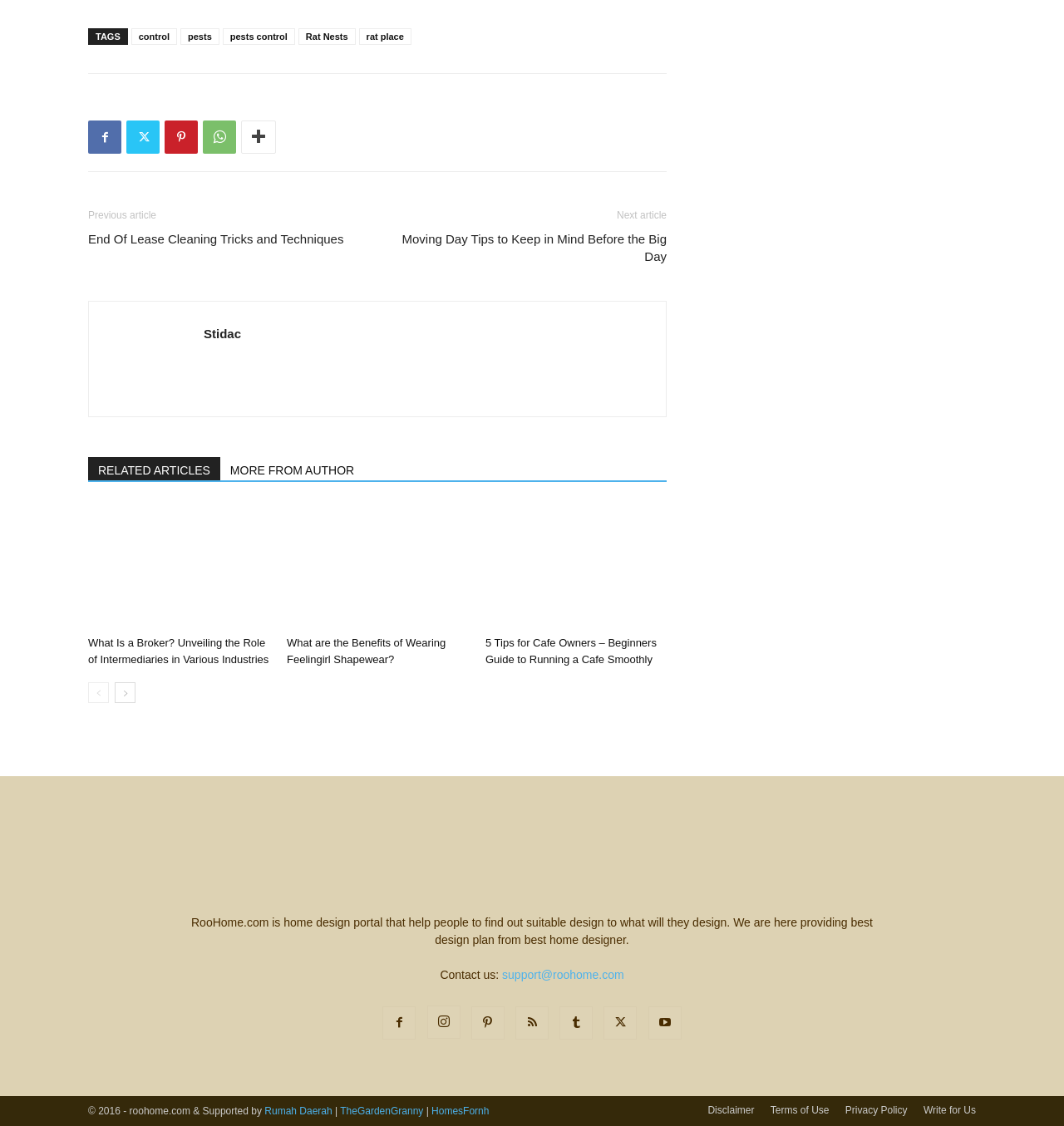Highlight the bounding box coordinates of the region I should click on to meet the following instruction: "Click on the 'control' link".

[0.123, 0.025, 0.166, 0.04]